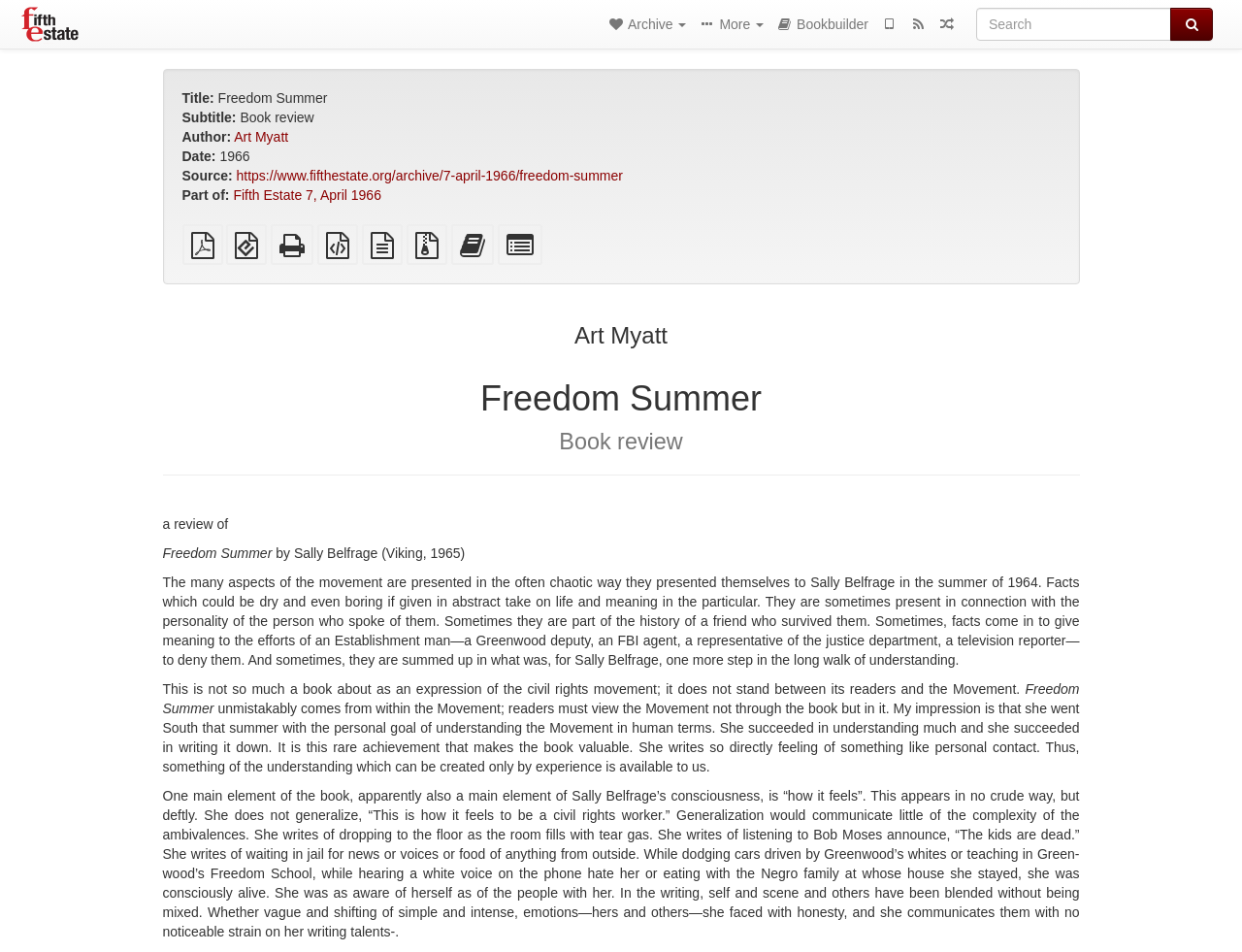Determine the bounding box coordinates of the region that needs to be clicked to achieve the task: "Add this text to the bookbuilder".

[0.363, 0.254, 0.398, 0.271]